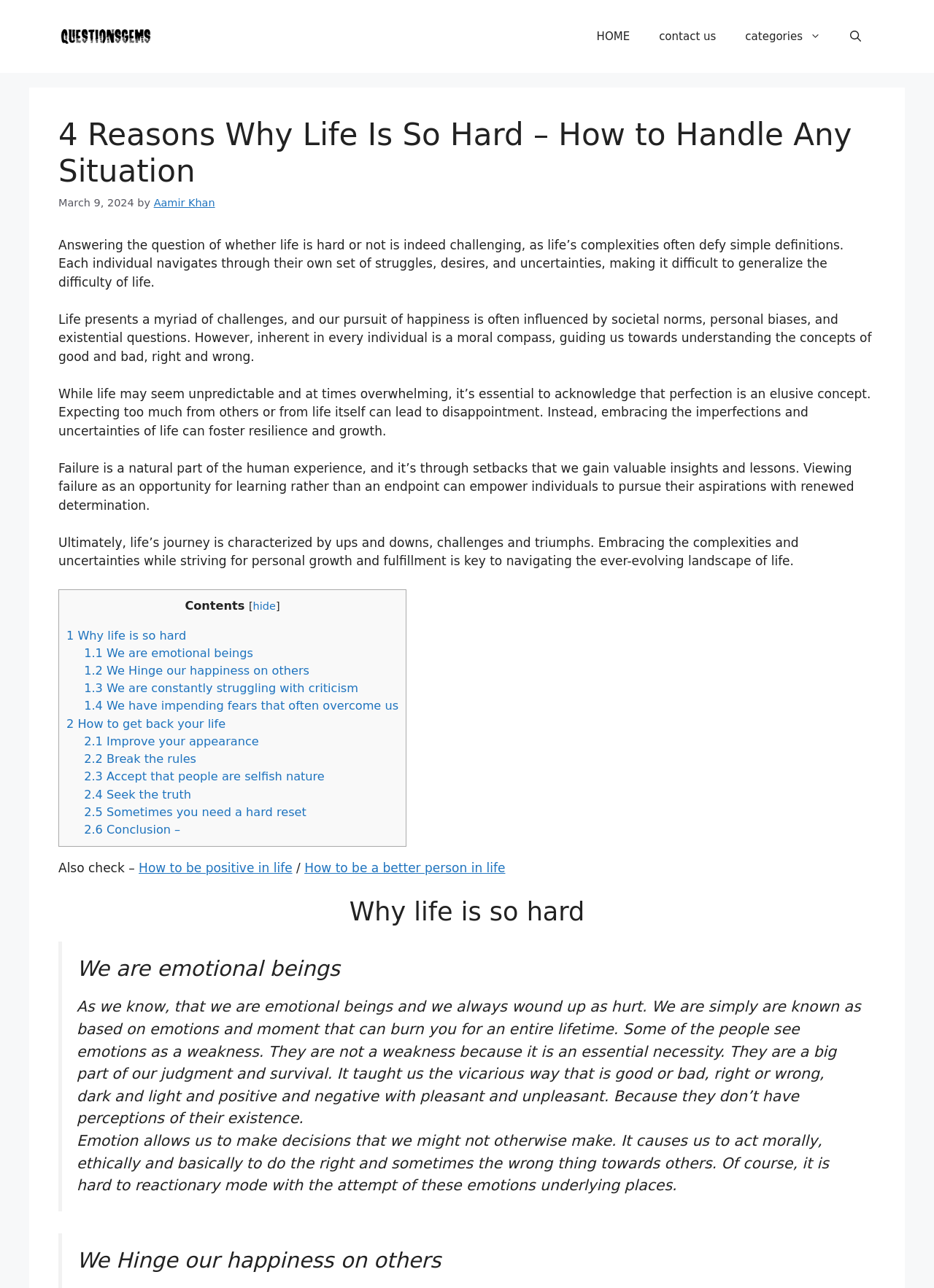Answer the question below using just one word or a short phrase: 
What is the last section of the article about?

How to be a better person in life